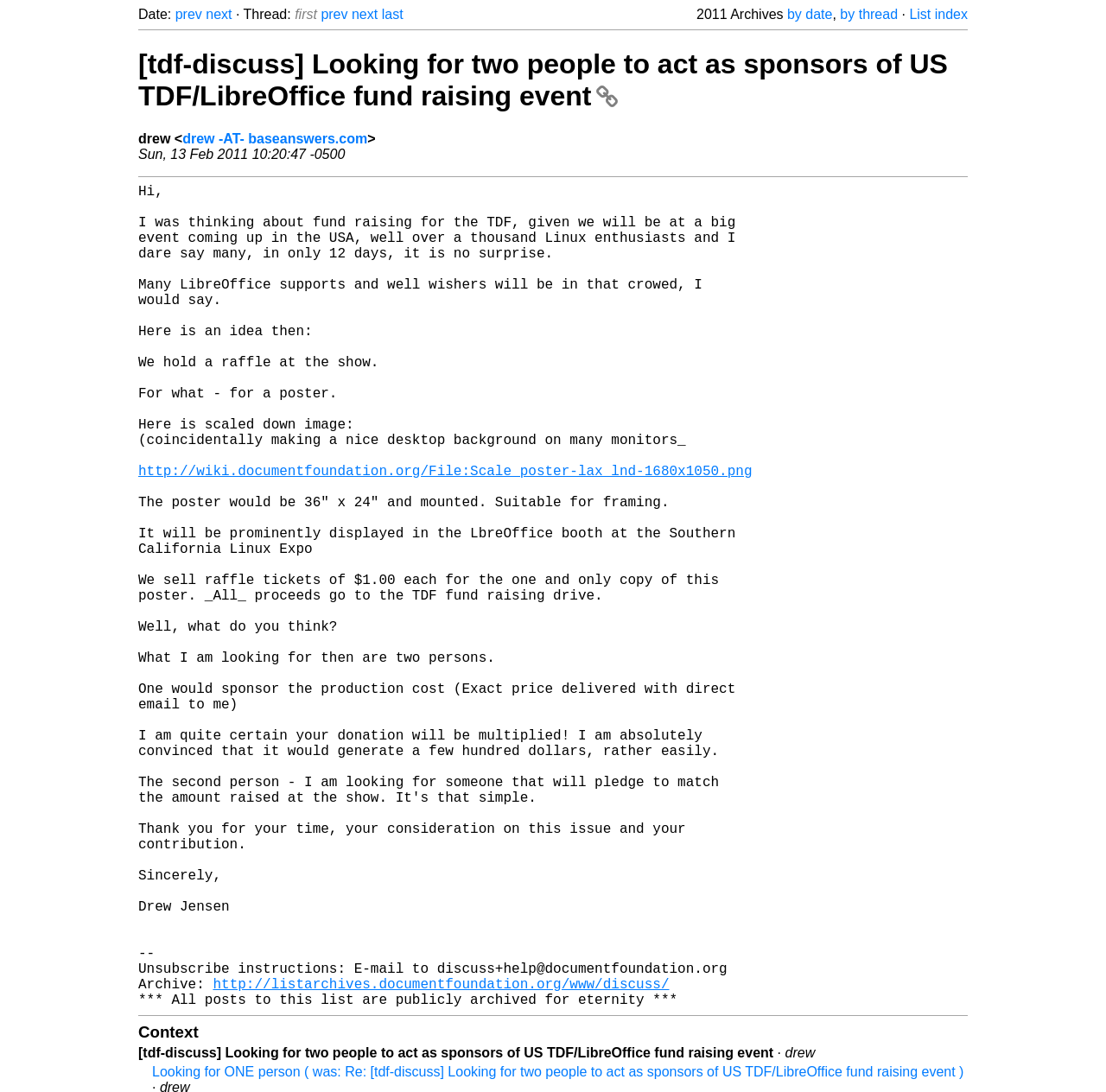Refer to the image and provide an in-depth answer to the question: 
What is the date of the email?

I found the date of the email by looking at the text 'Sun, 13 Feb 2011 10:20:47 -0500' which is located at the top of the email body.